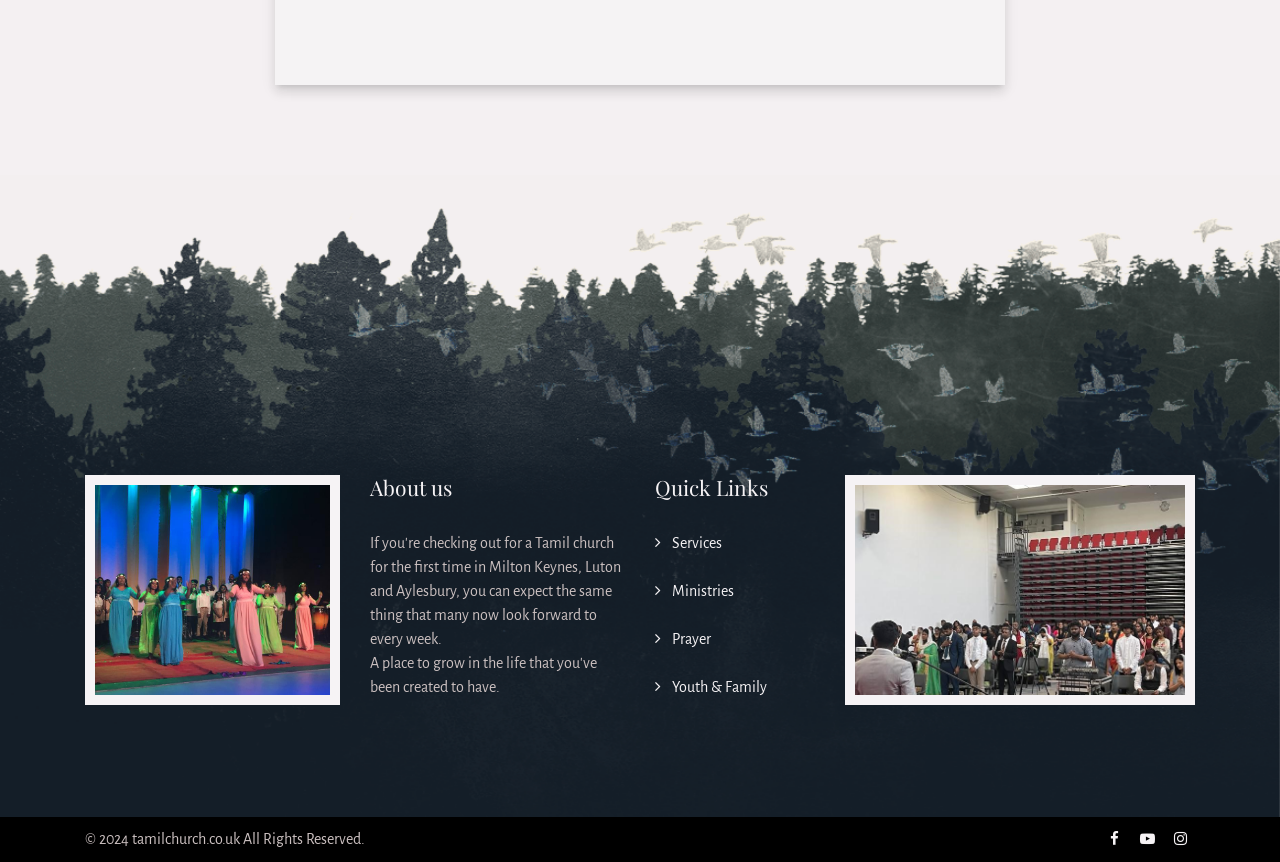What is the name of the organization?
Refer to the image and give a detailed answer to the query.

Based on the image and the content of the webpage, it appears to be a church website, and the domain name 'tamilchurch.co.uk' suggests that the organization is a Tamil Church.